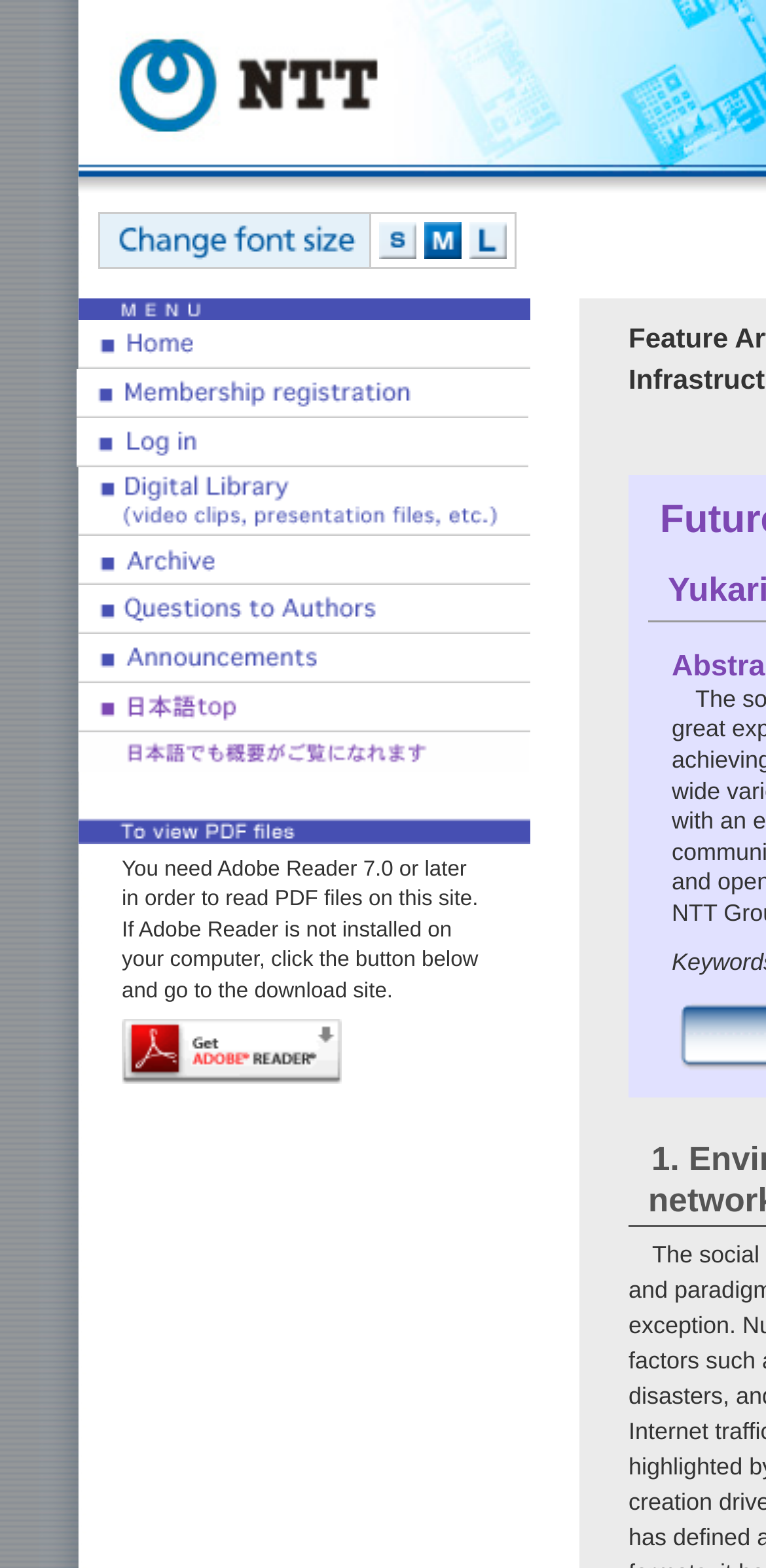What is the text of the last link? Analyze the screenshot and reply with just one word or a short phrase.

Japanese page top